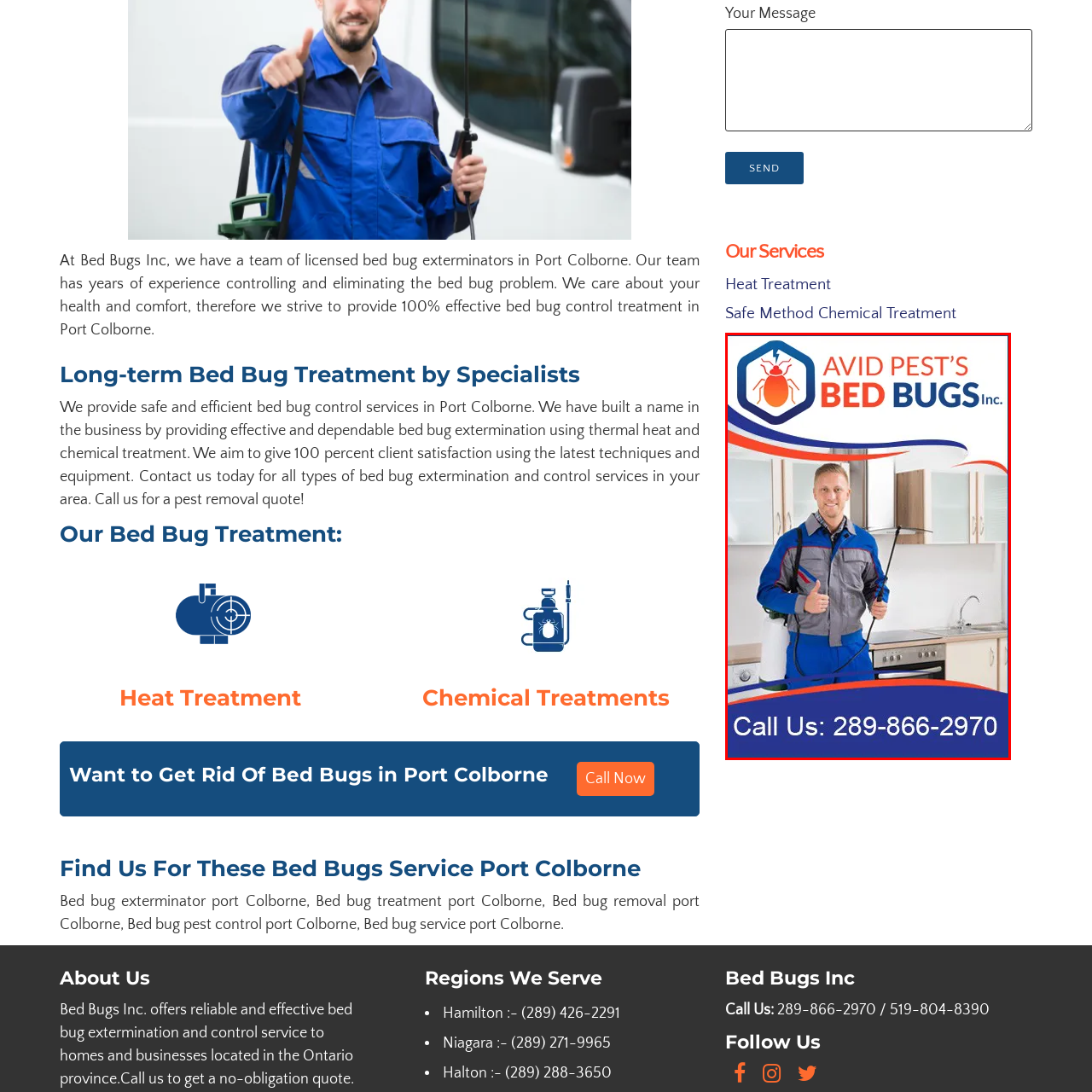Notice the image within the red frame, Is the kitchen modern?
 Your response should be a single word or phrase.

Yes